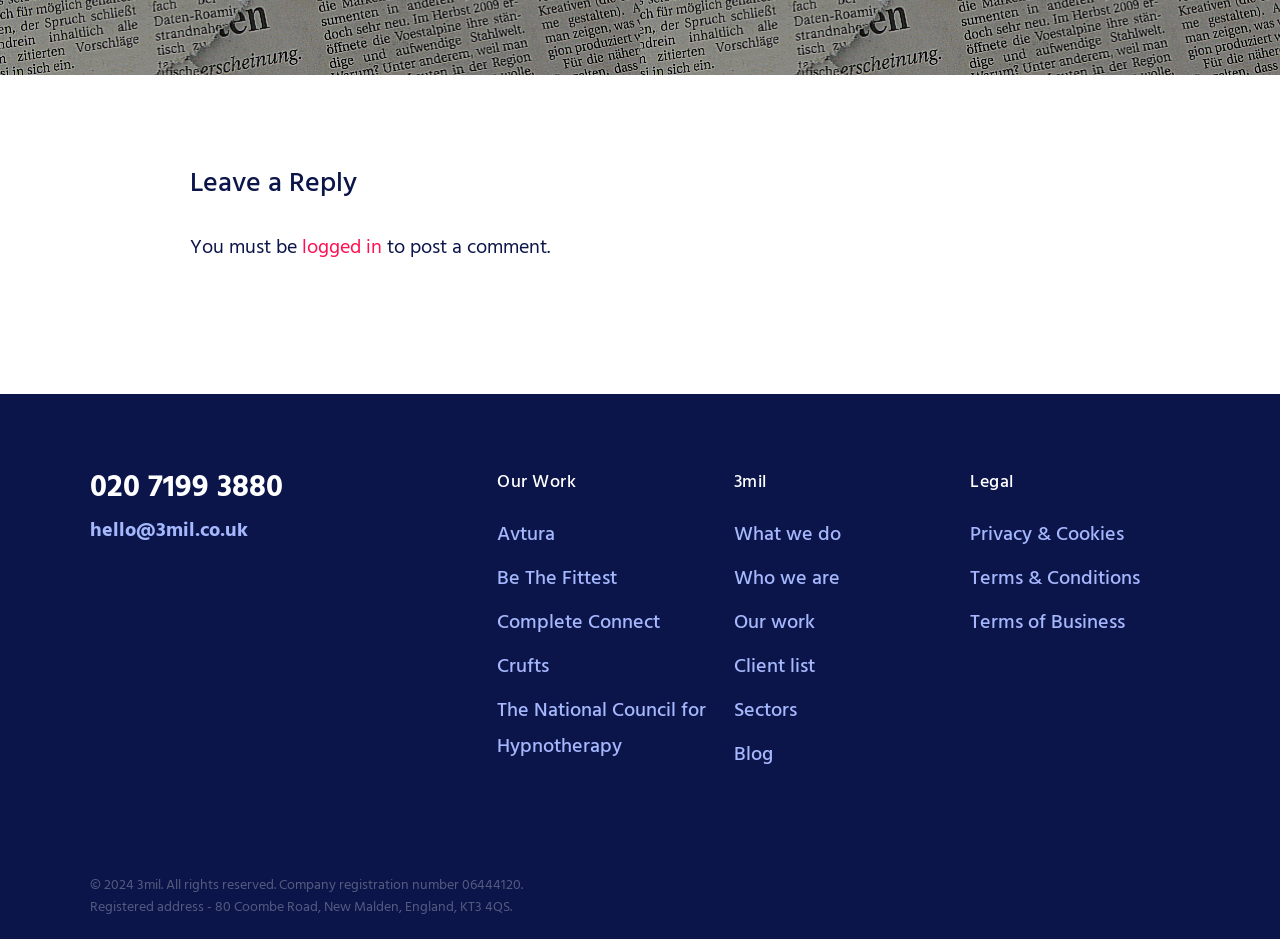Please find the bounding box coordinates of the element's region to be clicked to carry out this instruction: "Visit Avtura".

[0.388, 0.553, 0.434, 0.587]